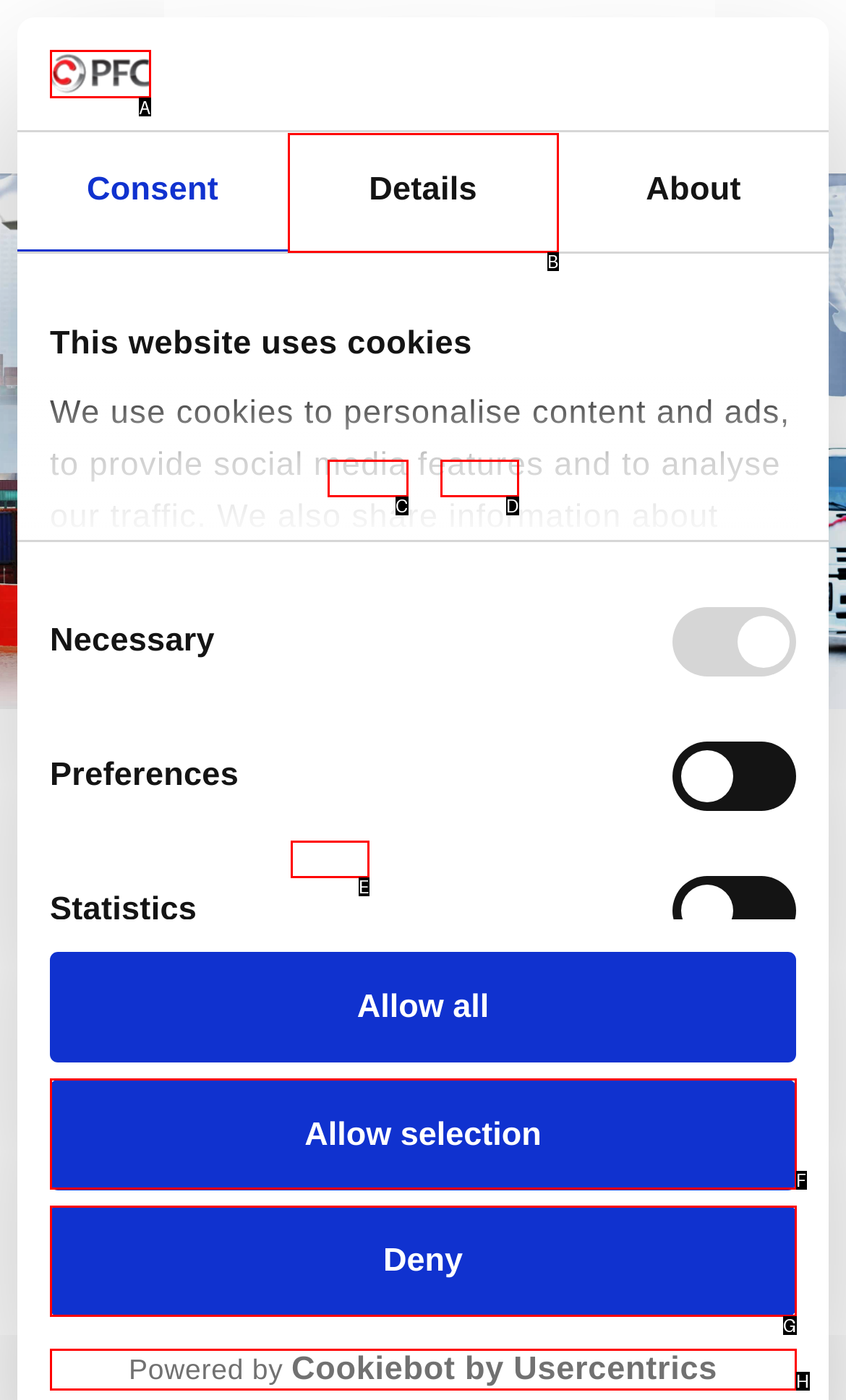Determine which HTML element to click on in order to complete the action: Add your website.
Reply with the letter of the selected option.

None